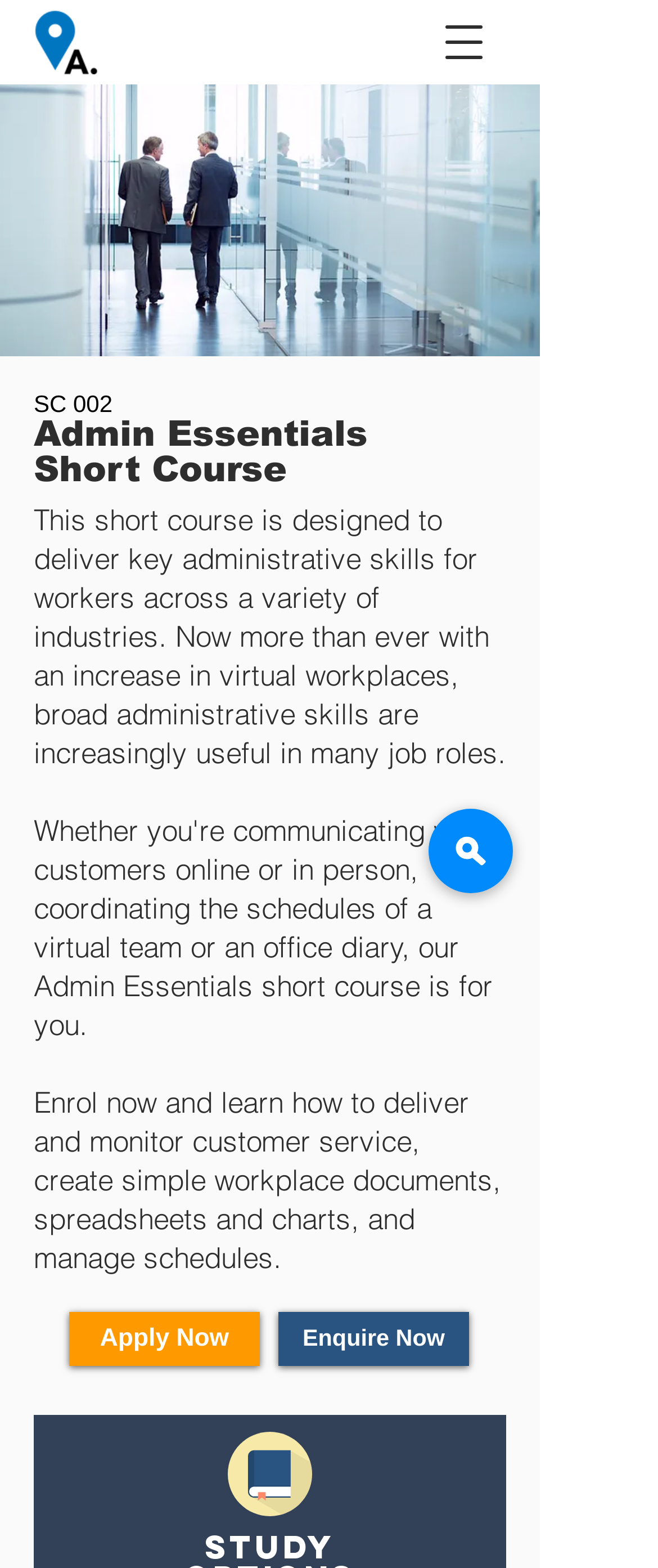Answer the following query with a single word or phrase:
What is the image below the heading 'Admin Essentials'?

Two Men in Office